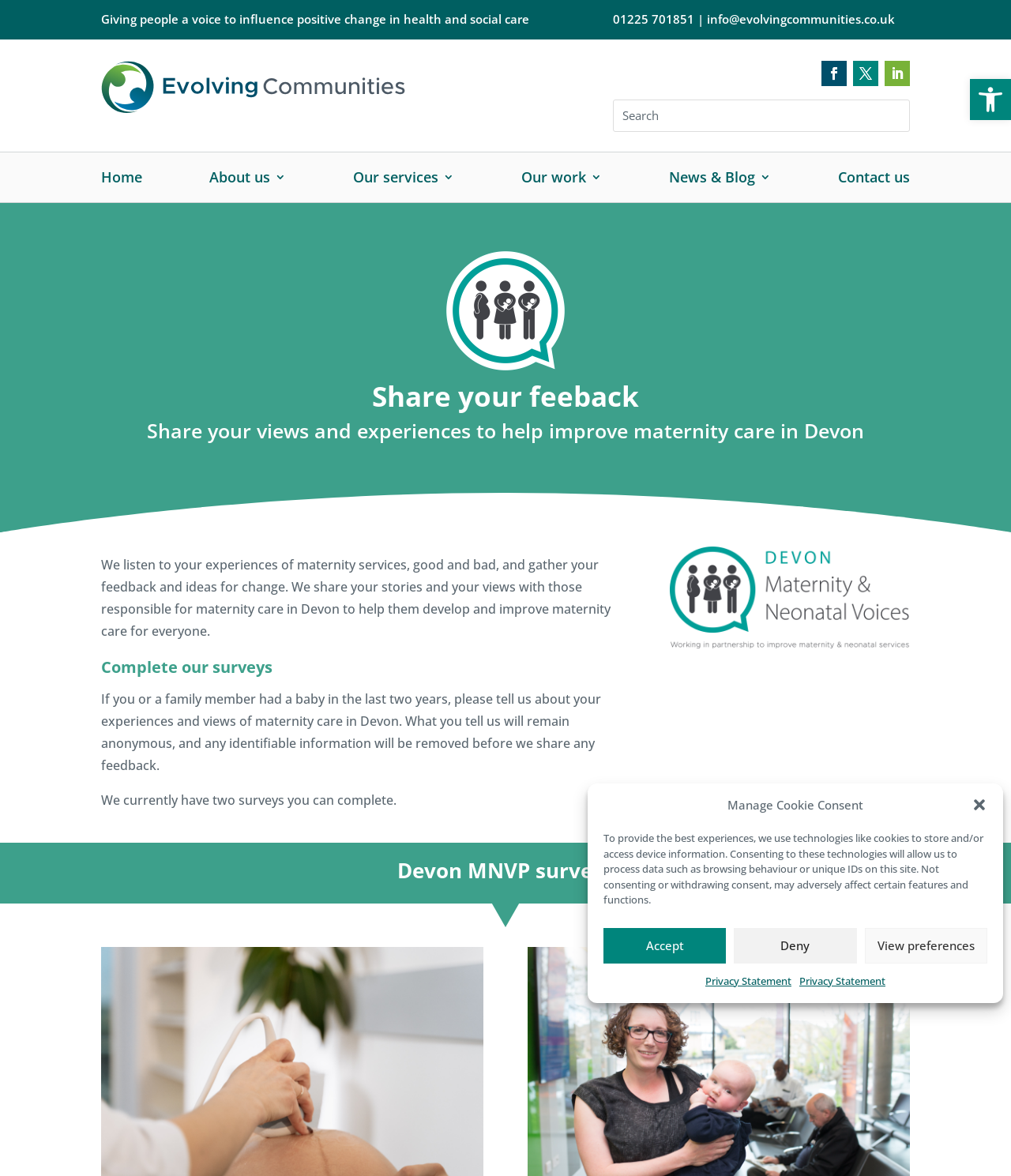What is the icon on the top right corner?
Answer with a single word or phrase by referring to the visual content.

Search icon